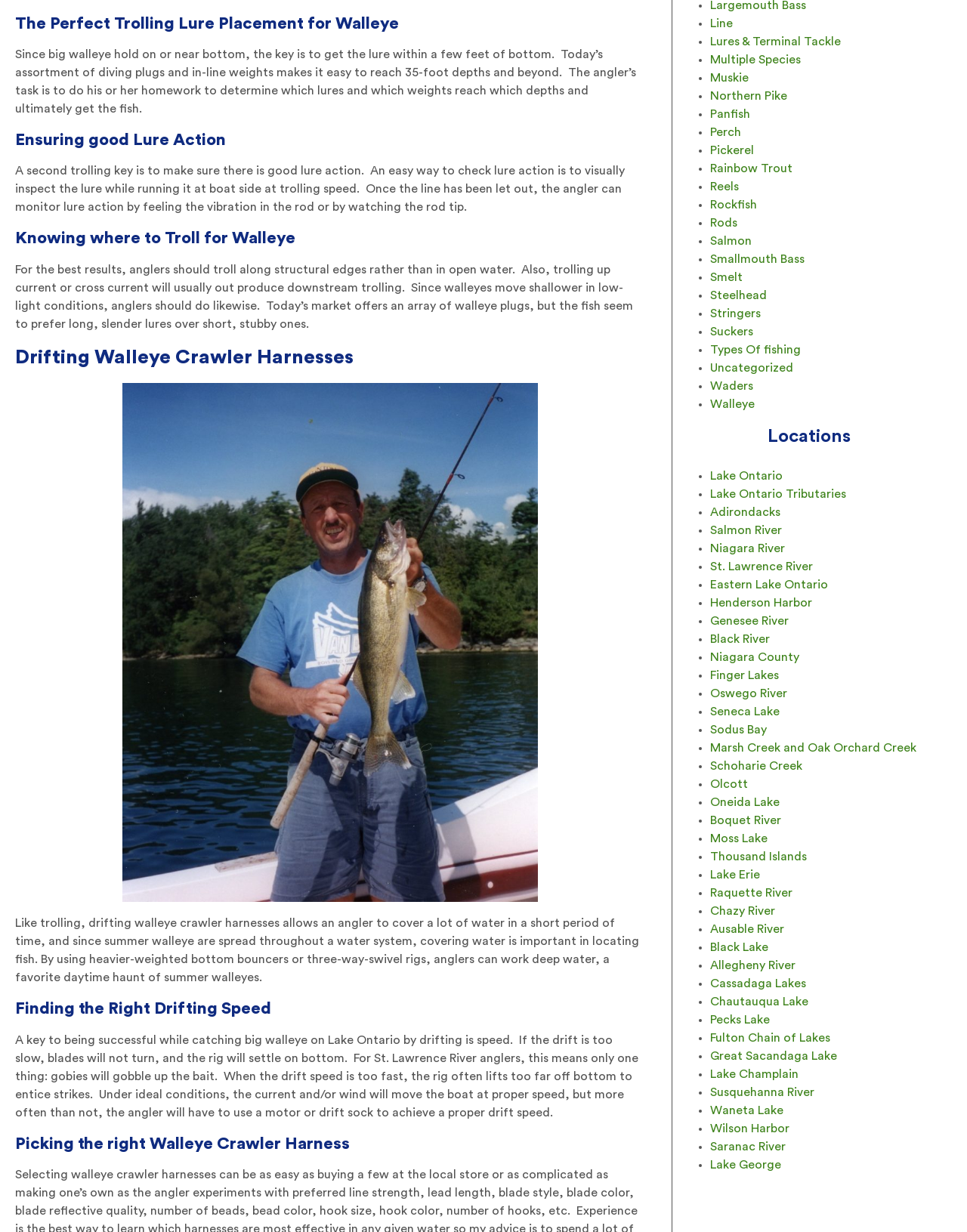Where is the image of an angler catching walleye located?
Please respond to the question with a detailed and well-explained answer.

The image of an angler catching walleye is located on Lake Ontario, as indicated by the caption of the image, which states 'angler in a boat catching walleye on Lake Ontario'.